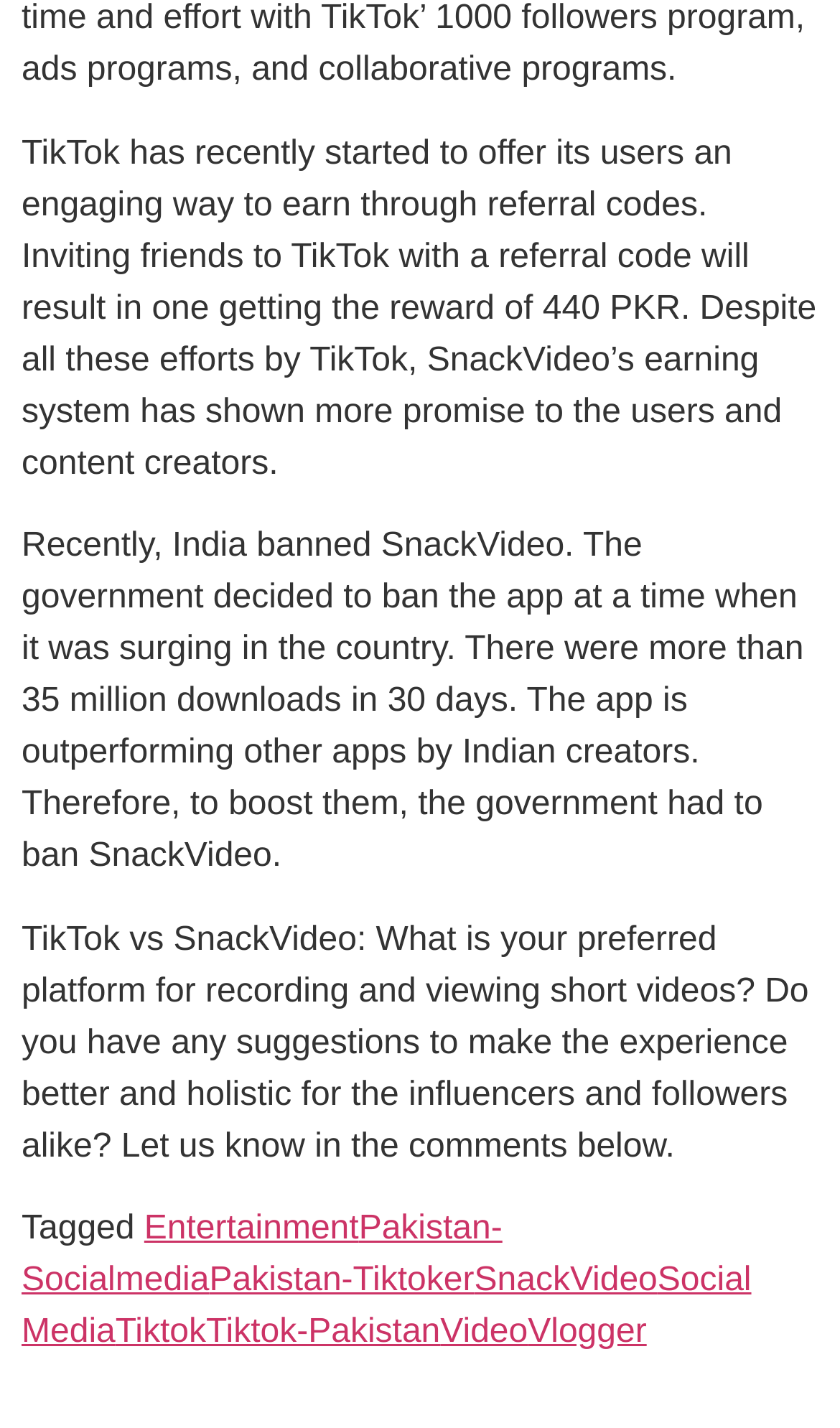What is the reward for inviting friends to TikTok?
Using the image, respond with a single word or phrase.

440 PKR